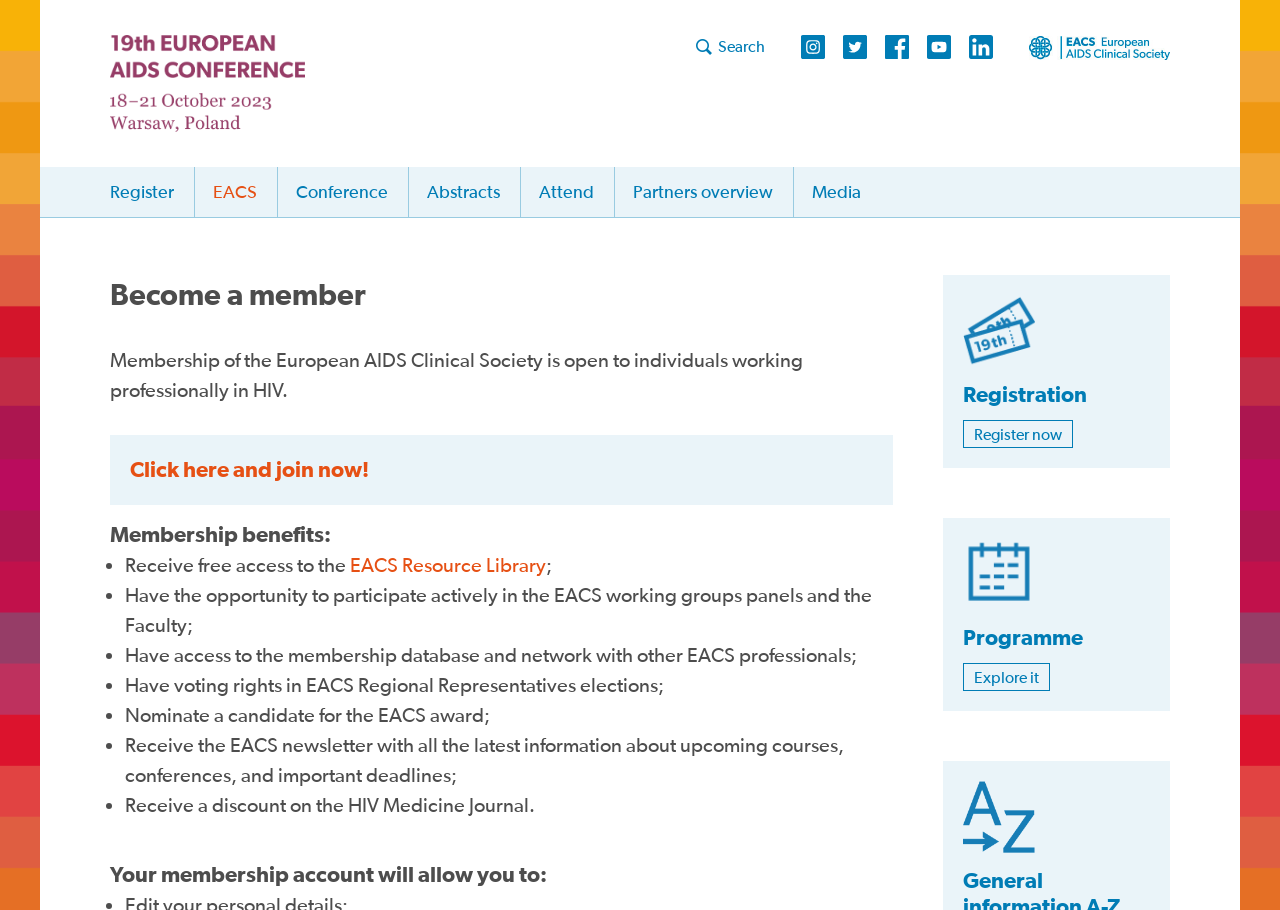Pinpoint the bounding box coordinates of the clickable element to carry out the following instruction: "Search for something."

None